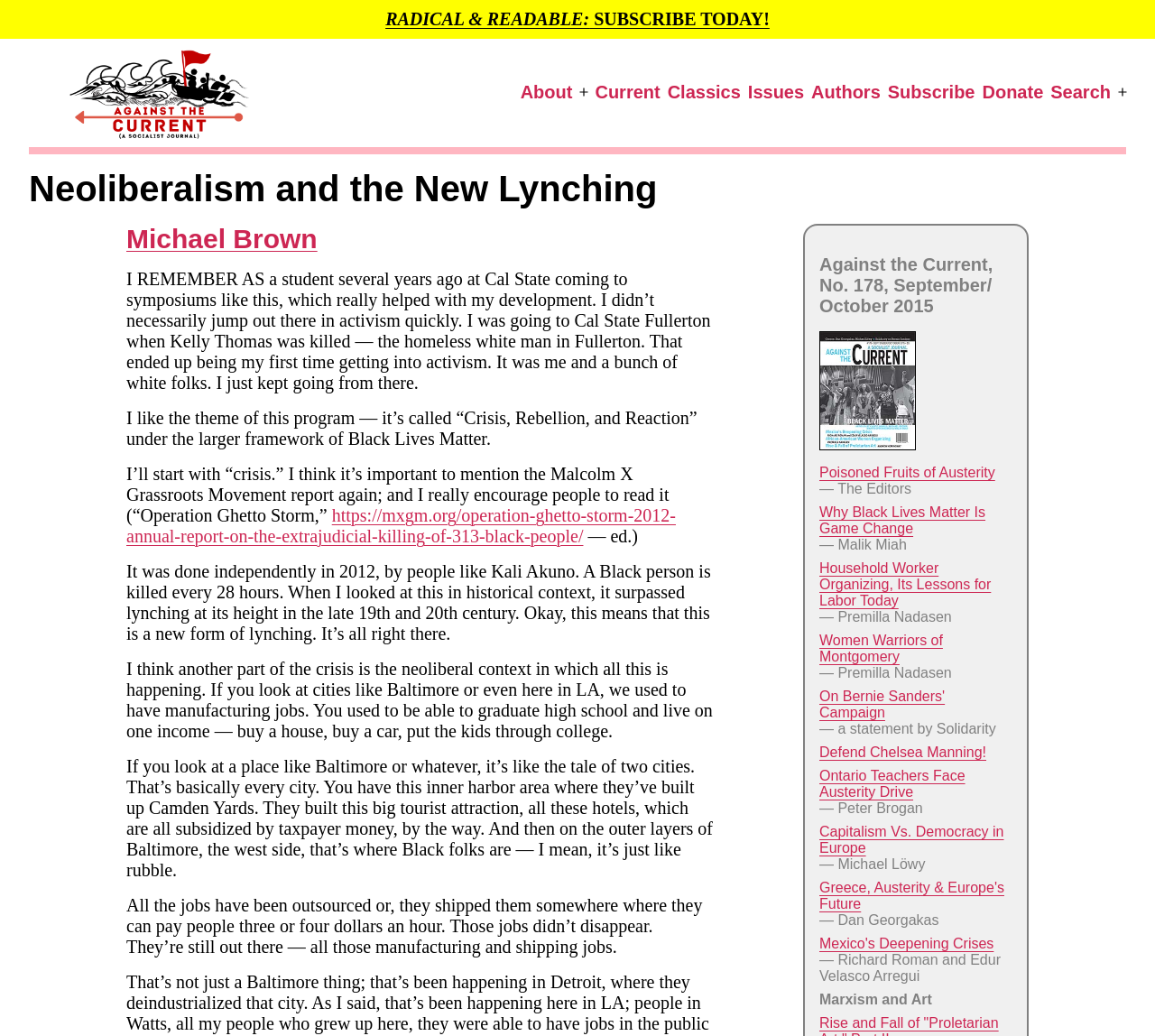Respond to the following query with just one word or a short phrase: 
What is the frequency of extrajudicial killings of Black people according to the Malcolm X Grassroots Movement report?

Every 28 hours